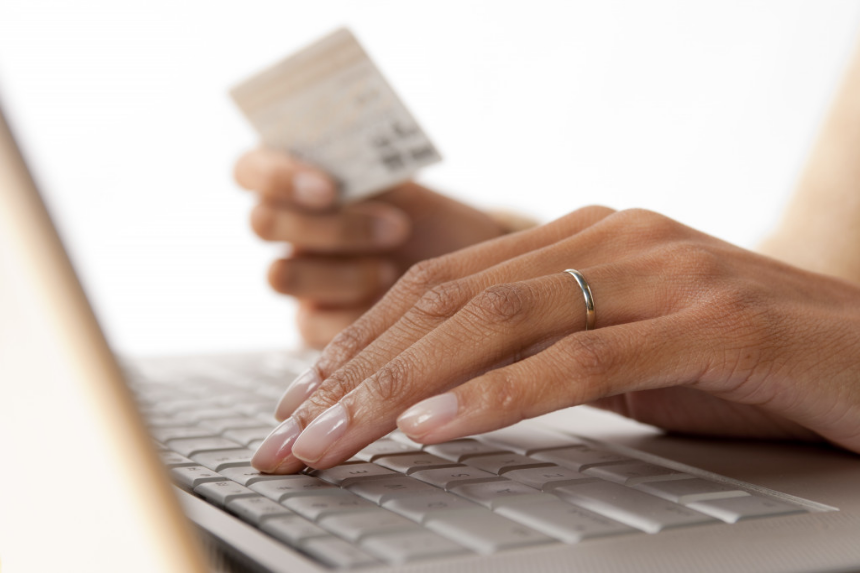Utilize the details in the image to thoroughly answer the following question: What is the purpose of minimal contact between customers and service staff?

The caption states that adaptations such as contactless payment methods ensure minimal contact between customers and service staff, which contributes to safer shopping experiences during the pandemic.